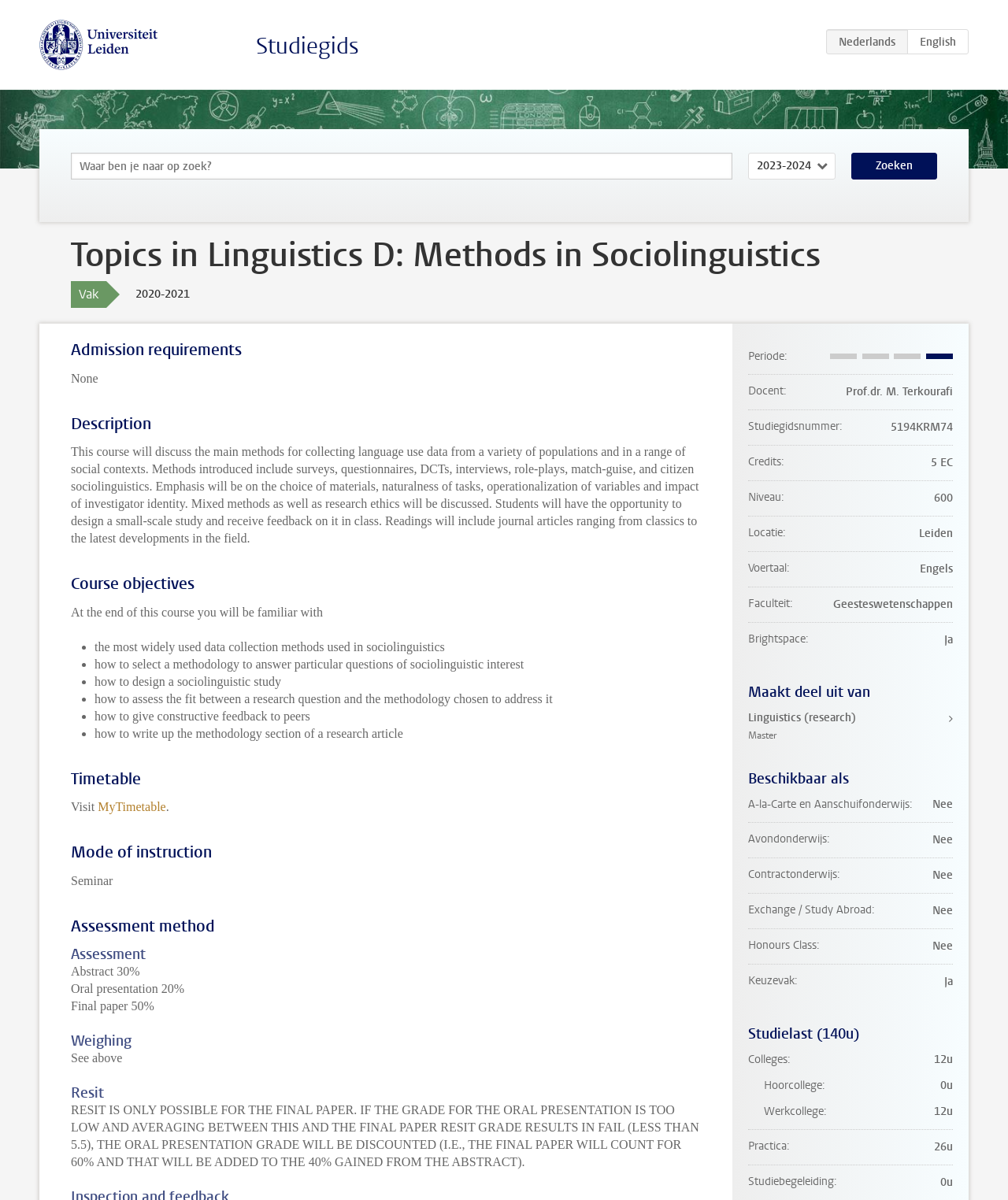Determine the bounding box coordinates of the clickable element necessary to fulfill the instruction: "Visit MyTimetable". Provide the coordinates as four float numbers within the 0 to 1 range, i.e., [left, top, right, bottom].

[0.097, 0.667, 0.165, 0.678]